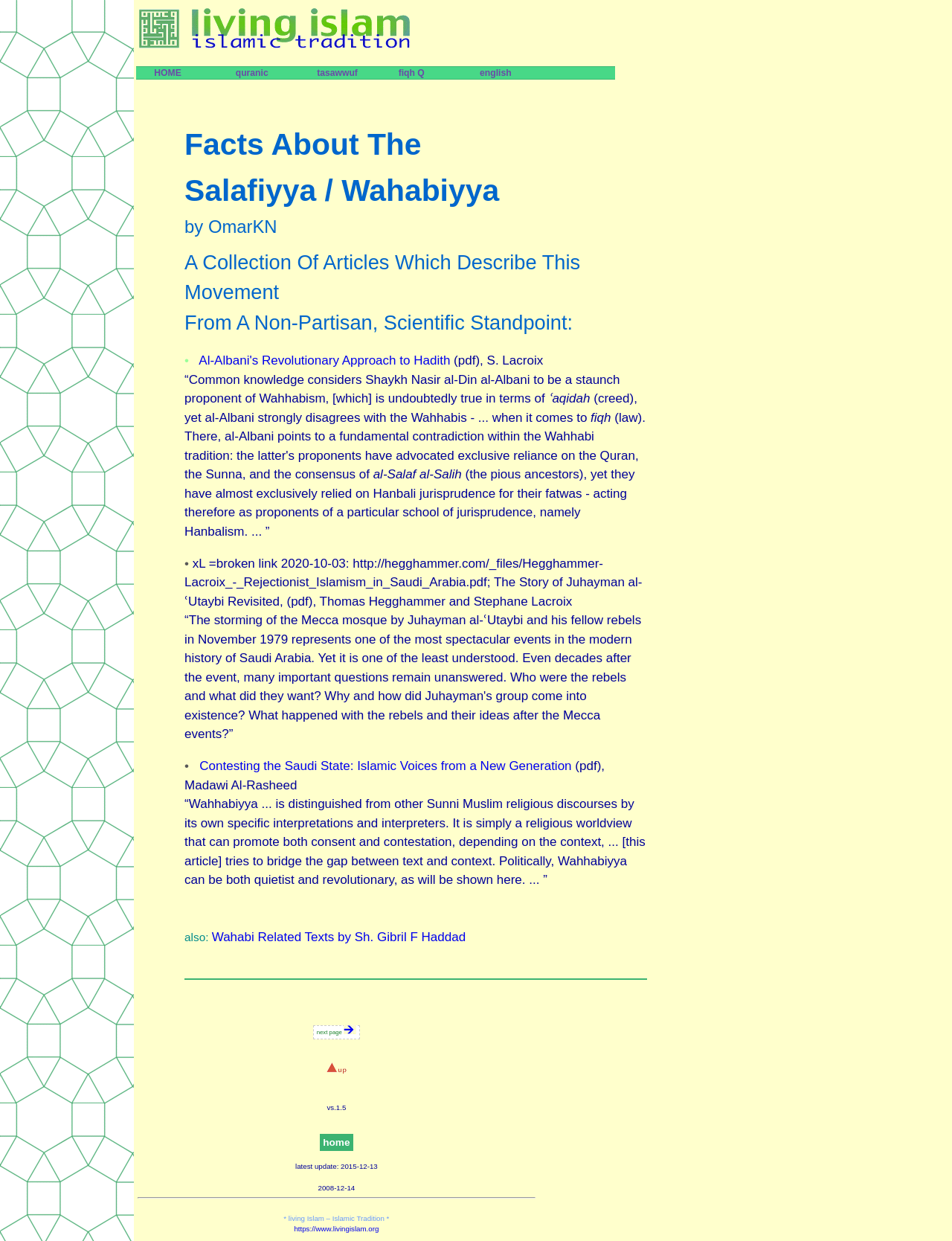Who is the author of the article?
Kindly offer a detailed explanation using the data available in the image.

The webpage has a text 'by OmarKN' which indicates the author of the article, so the answer is OmarKN.